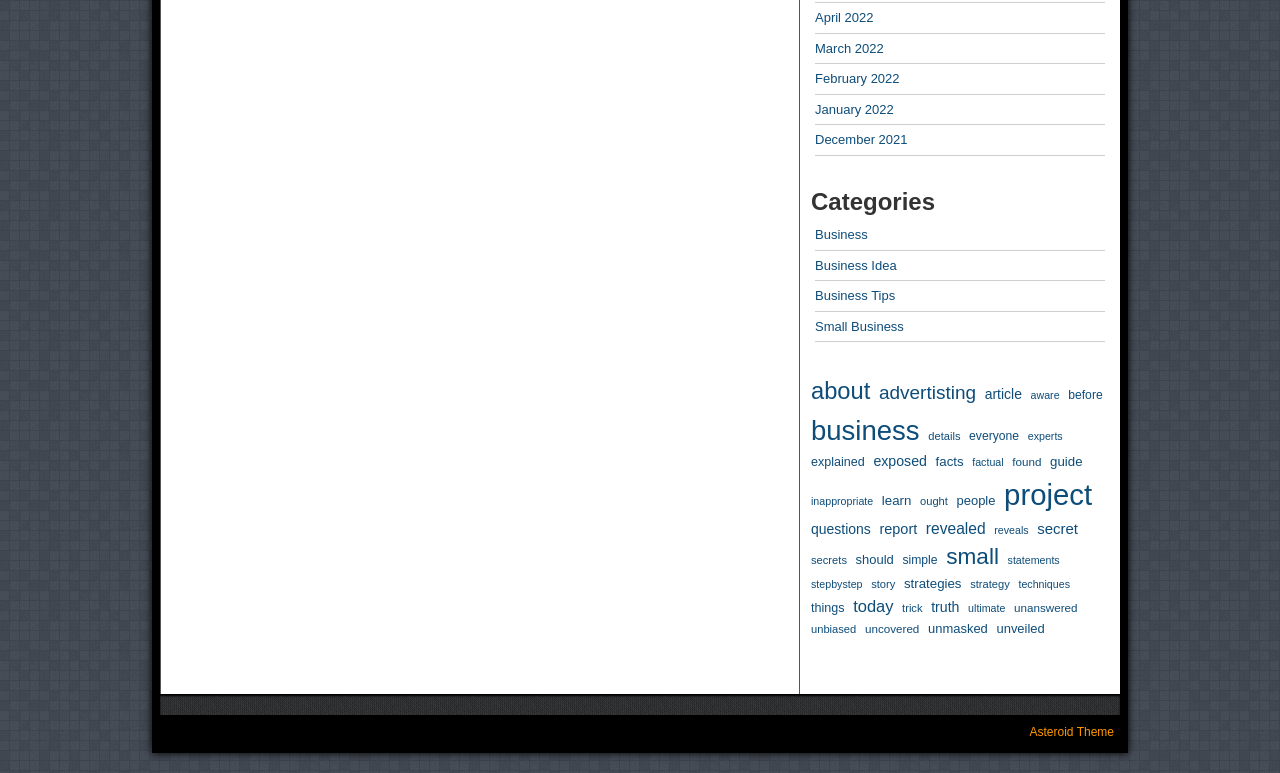Kindly determine the bounding box coordinates for the clickable area to achieve the given instruction: "Explore the 'project' section".

[0.784, 0.611, 0.853, 0.668]